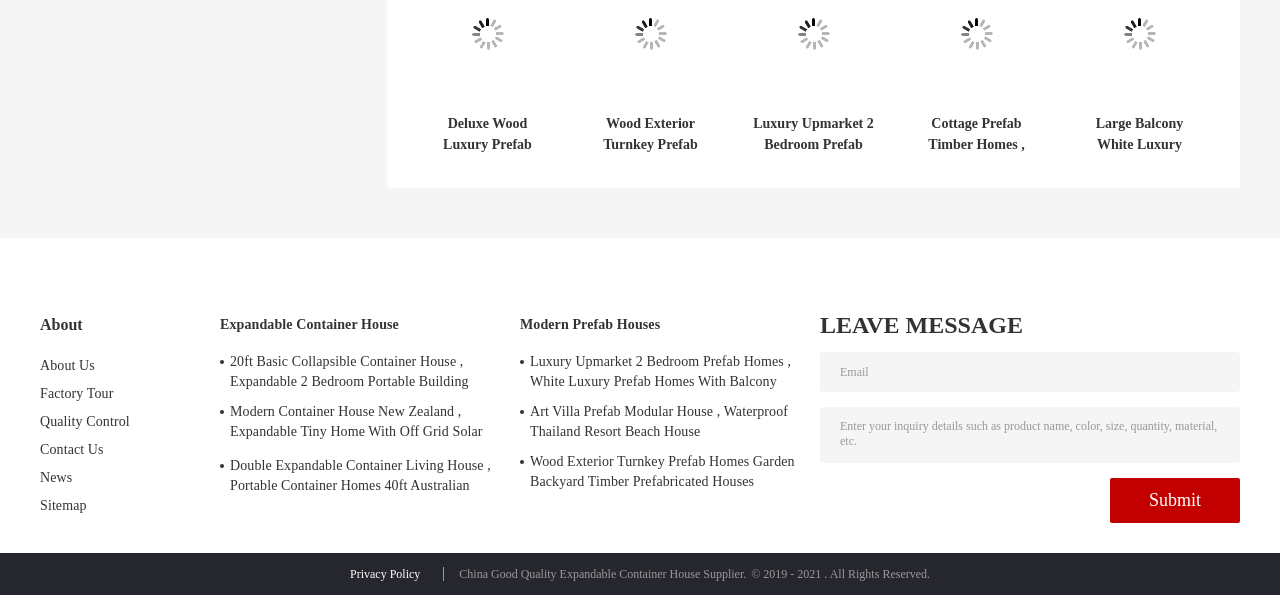Please find the bounding box coordinates of the element that needs to be clicked to perform the following instruction: "view the second link". The bounding box coordinates should be four float numbers between 0 and 1, represented as [left, top, right, bottom].

None